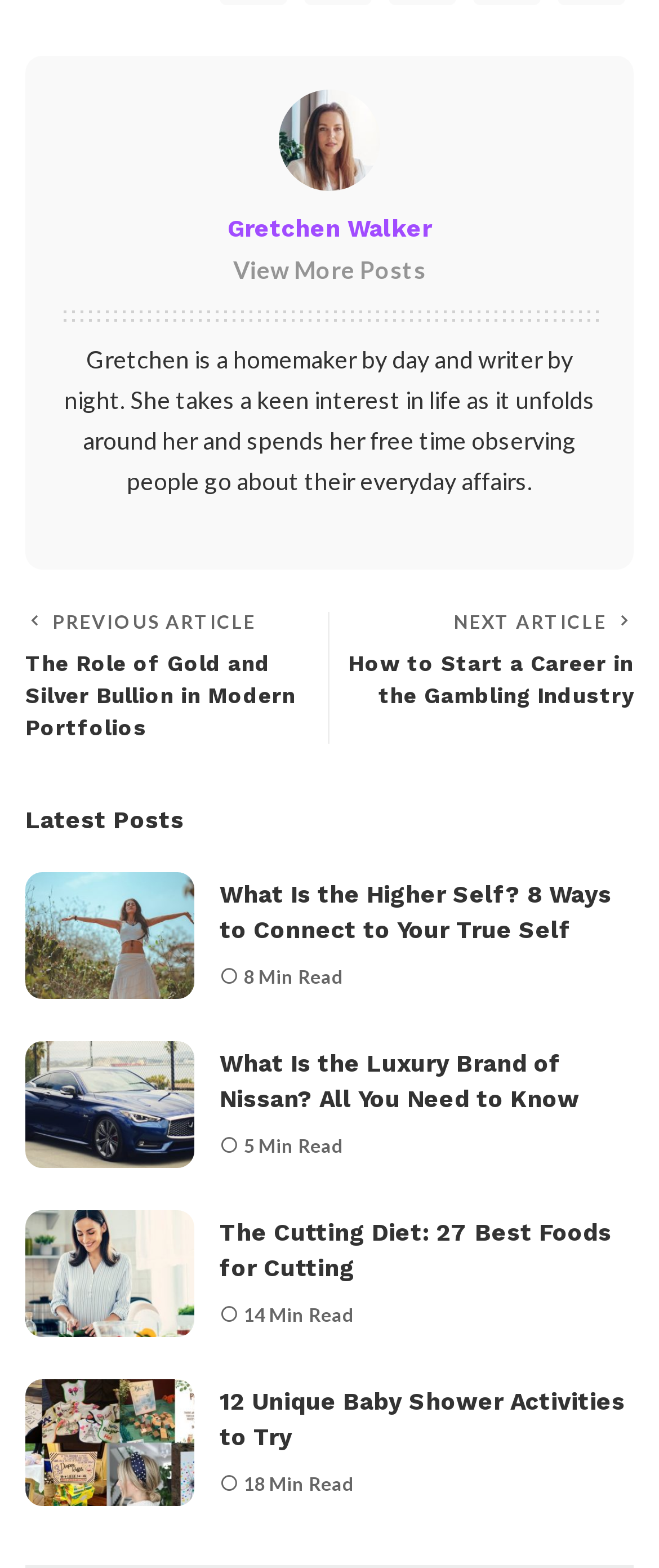Please find the bounding box coordinates of the element that you should click to achieve the following instruction: "Search for something". The coordinates should be presented as four float numbers between 0 and 1: [left, top, right, bottom].

None